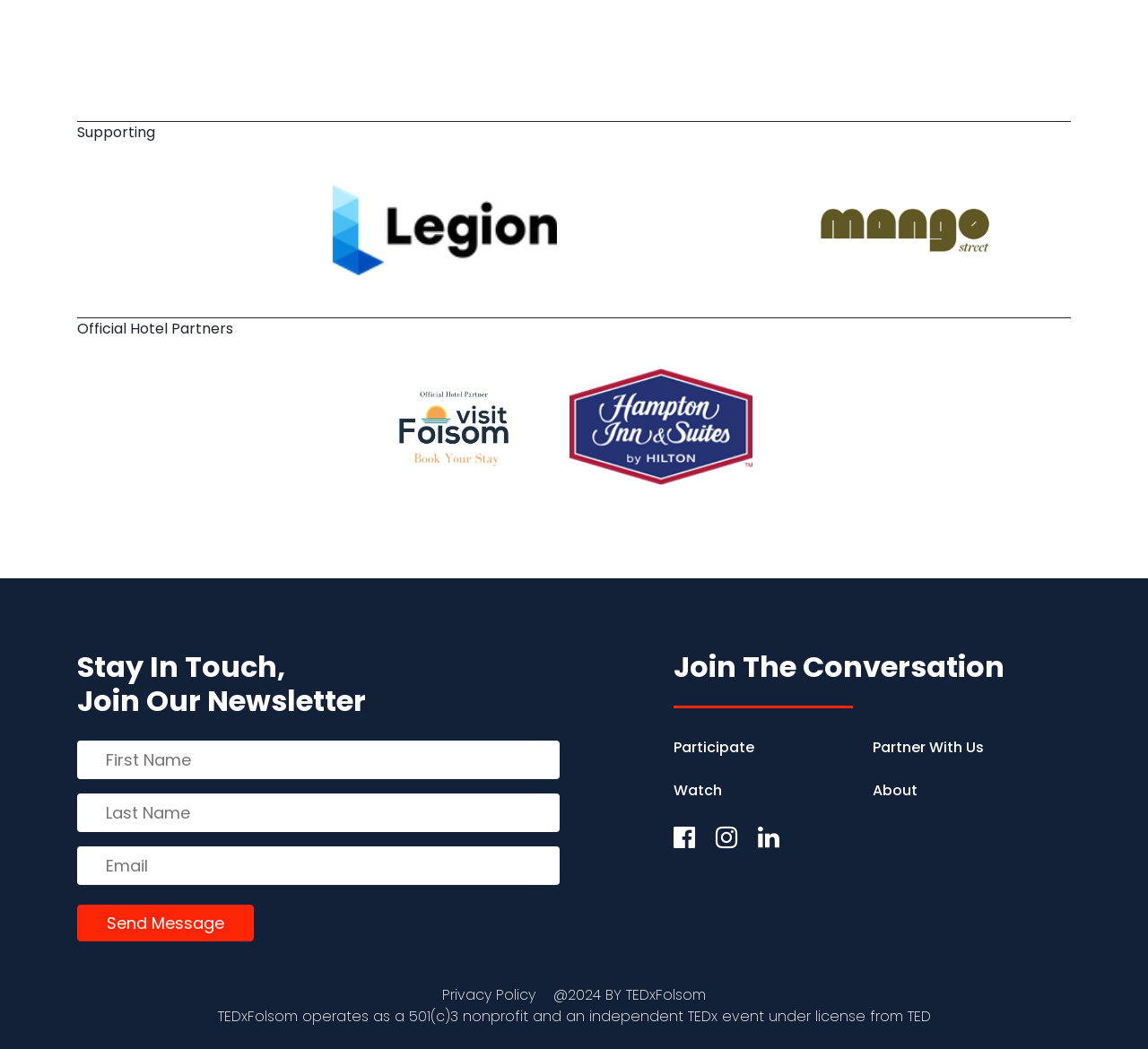Please identify the bounding box coordinates of the element's region that needs to be clicked to fulfill the following instruction: "Click on the 'Send Message' button". The bounding box coordinates should consist of four float numbers between 0 and 1, i.e., [left, top, right, bottom].

[0.067, 0.862, 0.221, 0.897]